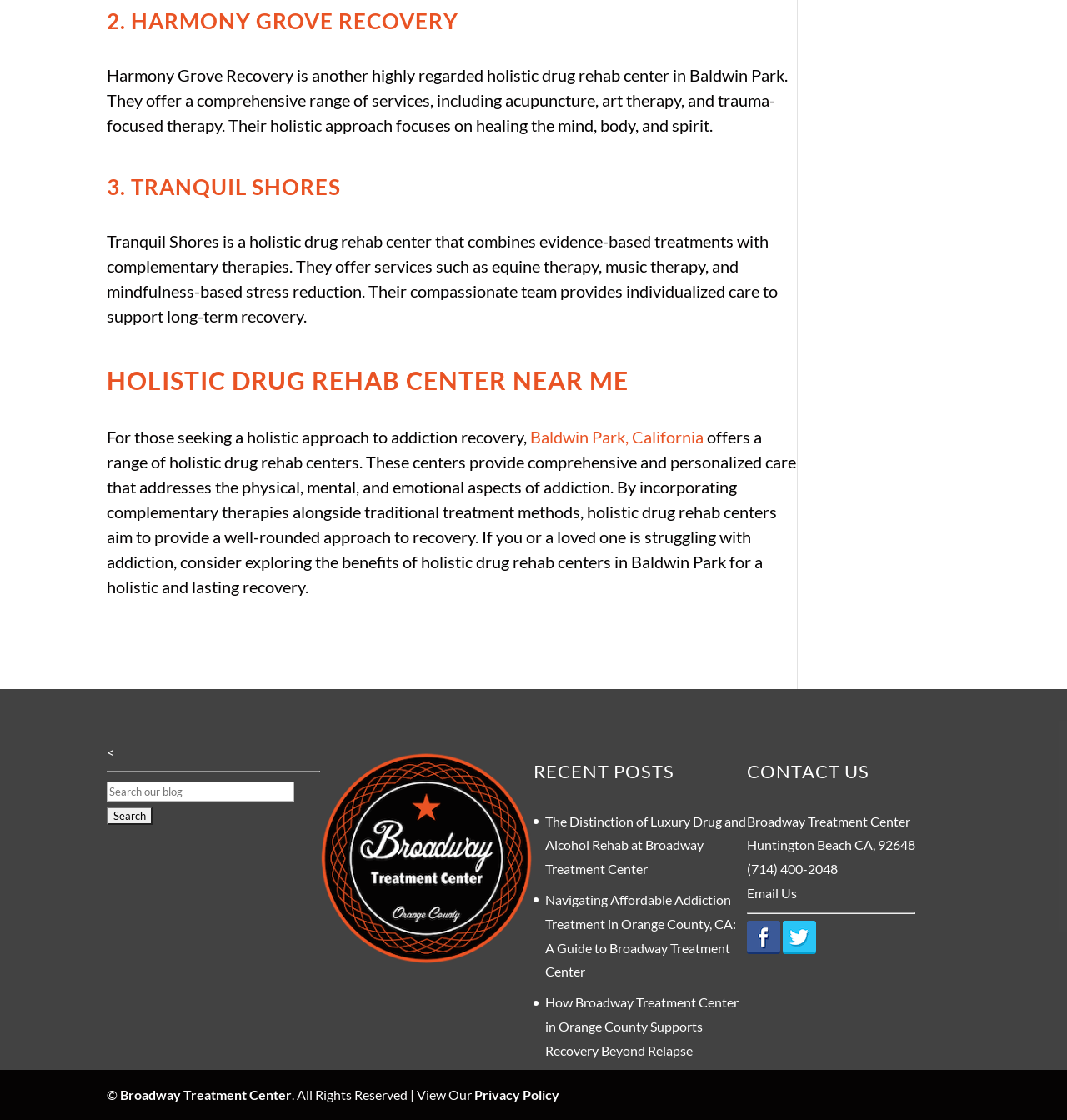Using the description "Email Us", predict the bounding box of the relevant HTML element.

[0.7, 0.79, 0.747, 0.804]